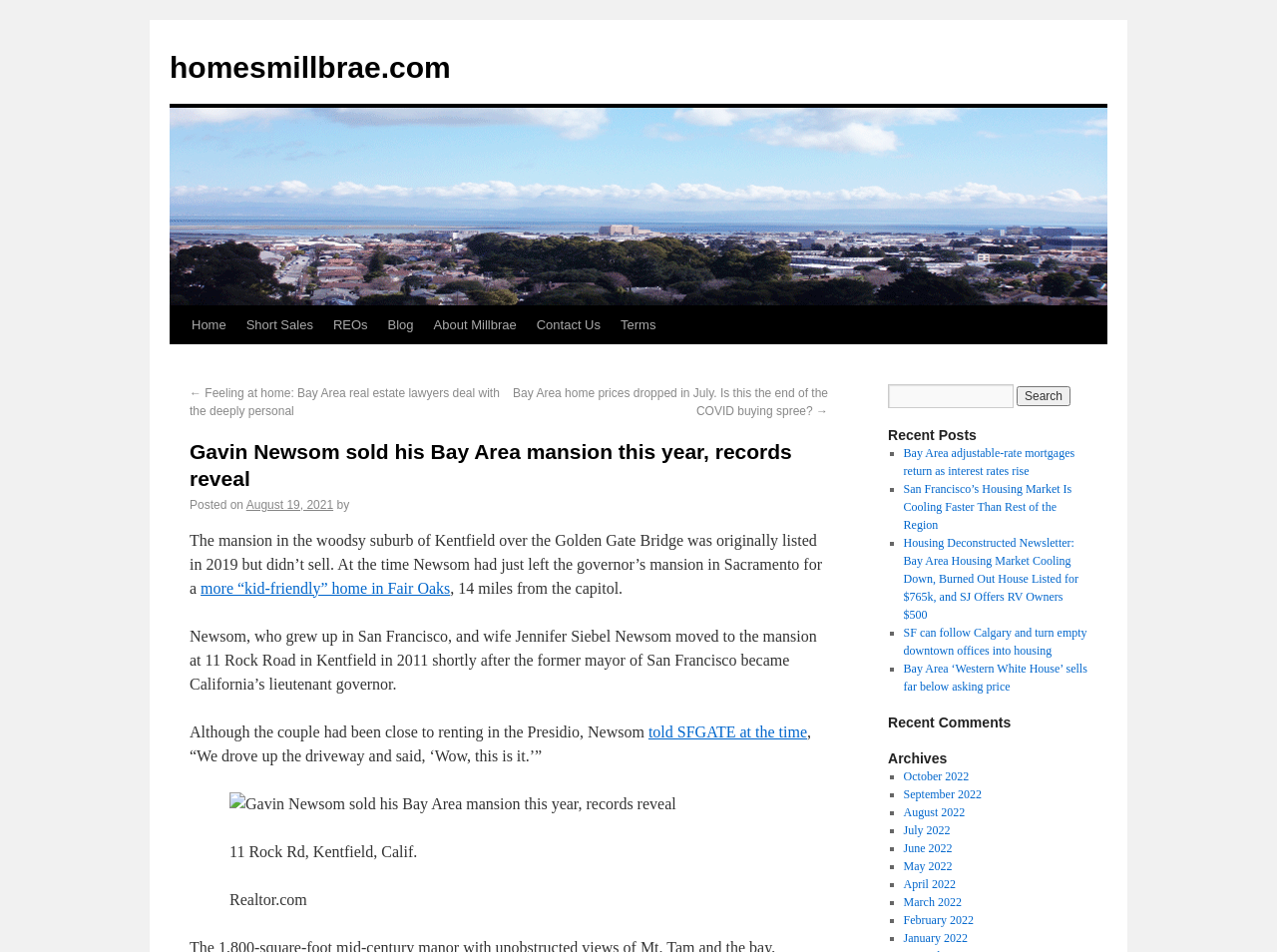Determine the bounding box coordinates of the UI element described by: "August 19, 2021".

[0.193, 0.523, 0.261, 0.537]